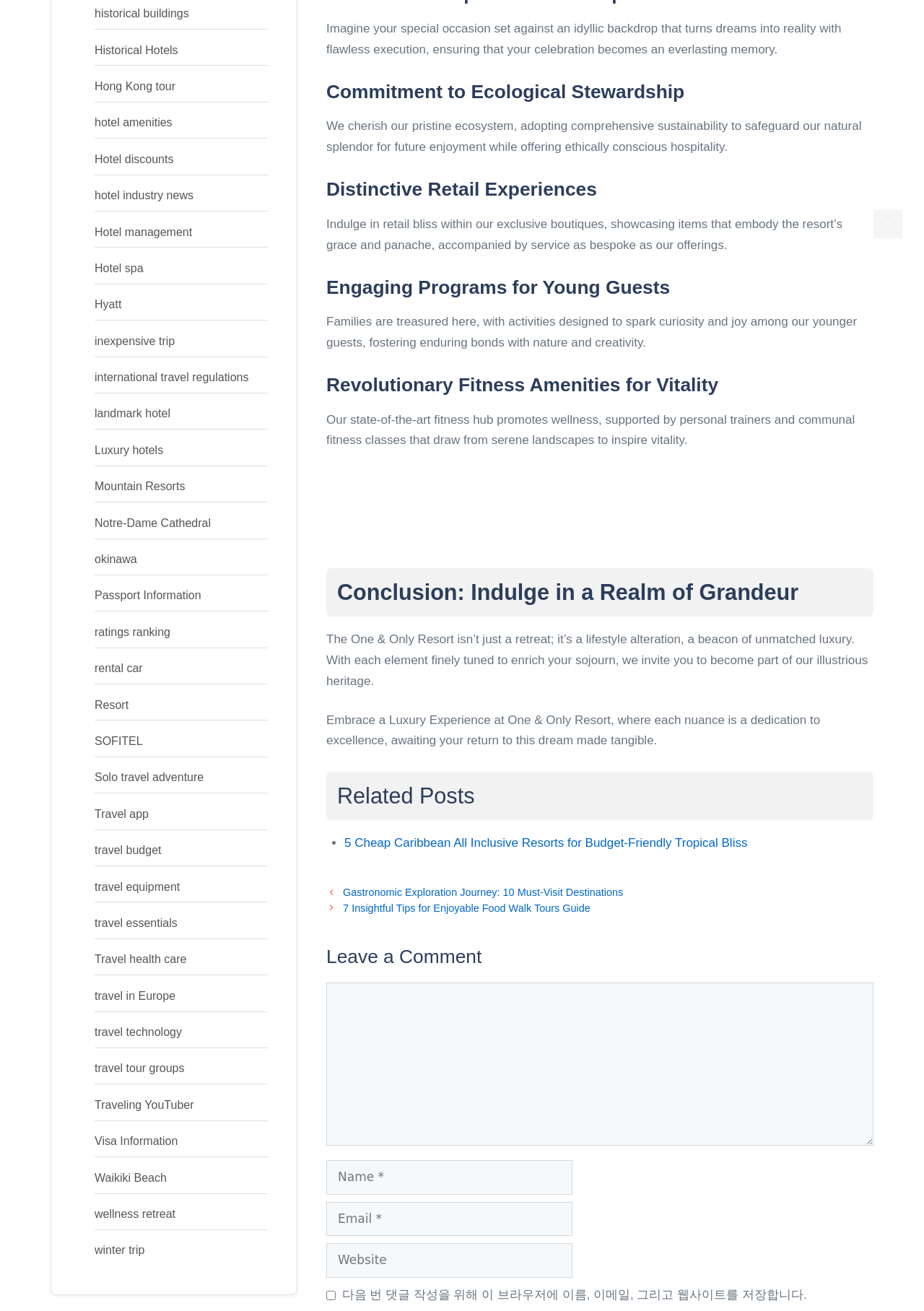What is the purpose of the 'Leave a Comment' section?
Carefully analyze the image and provide a detailed answer to the question.

The 'Leave a Comment' section at the bottom of the webpage provides a textbox for users to input their comments, along with fields for their name, email, and website. This suggests that the webpage is seeking user feedback or engagement, allowing visitors to share their thoughts or opinions.